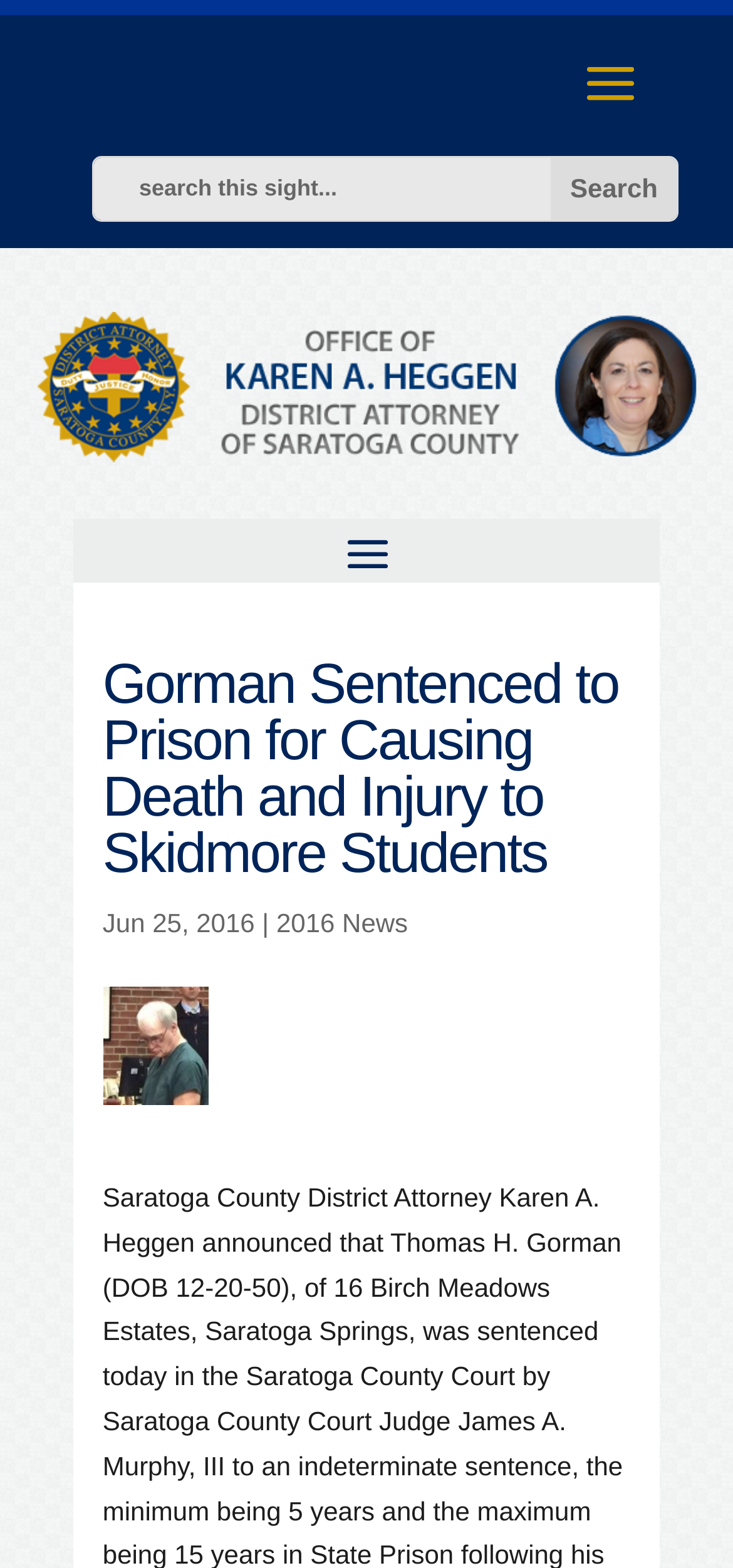Provide a comprehensive description of the webpage.

The webpage appears to be a news article or press release from the Saratoga County District Attorney's office. At the top of the page, there is a search bar with a text box and a "Search" button, allowing users to search the site. 

Below the search bar, there is an image of Karen, the District Attorney, and the Saratoga DA logo, taking up most of the width of the page. 

Underneath the image, there is a heading that reads "Gorman Sentenced to Prison for Causing Death and Injury to Skidmore Students", which is the title of the article. 

To the right of the heading, there is a date "Jun 25, 2016" followed by a vertical bar and a link to "2016 News", indicating that the article was published on that date and is part of the 2016 news archive.